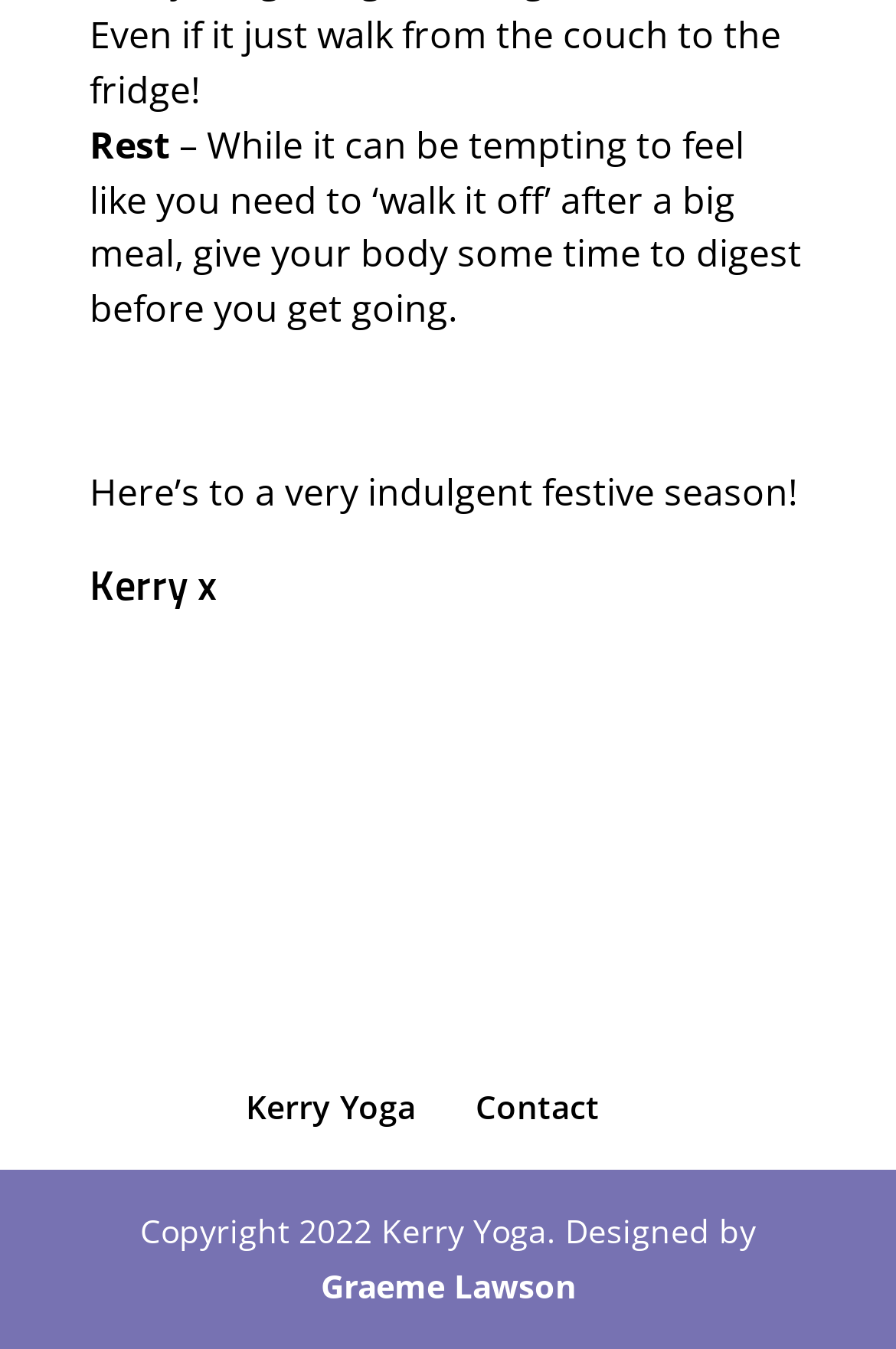Please provide a comprehensive response to the question based on the details in the image: What is the name of the yoga website?

The name of the yoga website is mentioned at the bottom of the page, where it says 'Kerry Yoga'. This suggests that the webpage is related to a yoga website called Kerry Yoga.